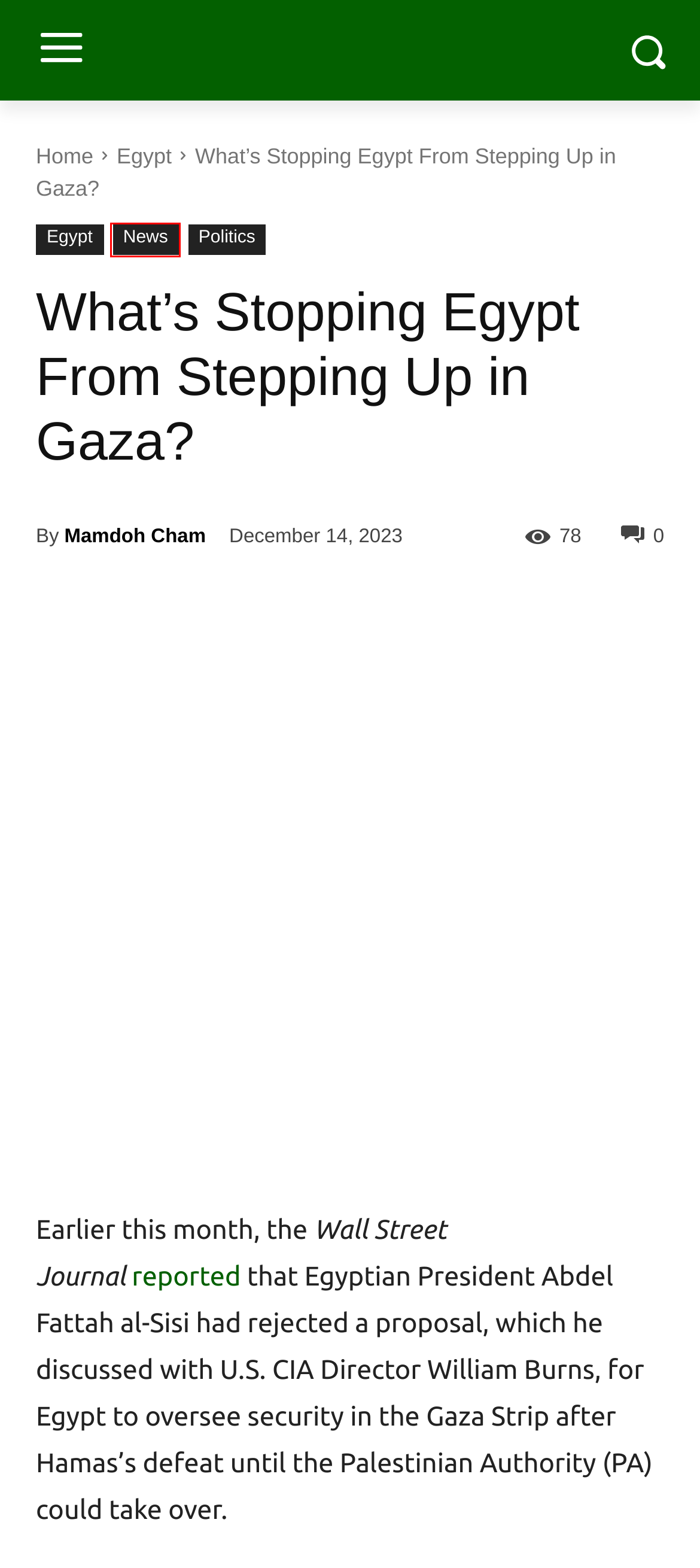Analyze the webpage screenshot with a red bounding box highlighting a UI element. Select the description that best matches the new webpage after clicking the highlighted element. Here are the options:
A. News Archives - Cairo Herald
B. Egypt Archives - Cairo Herald
C. Mamdoh Cham, Author at Cairo Herald
D. Gaza Archives - Cairo Herald
E. Saudi Arabia retracts '40,000 Egyptian troops in Yemen' comment
F. معبر رفح... كرة اللهب التي يتقاذفها الجميع | اندبندنت عربية
G. Cairo Herald - Trusted, Connected, Targeted
H. Politics Archives - Cairo Herald

A